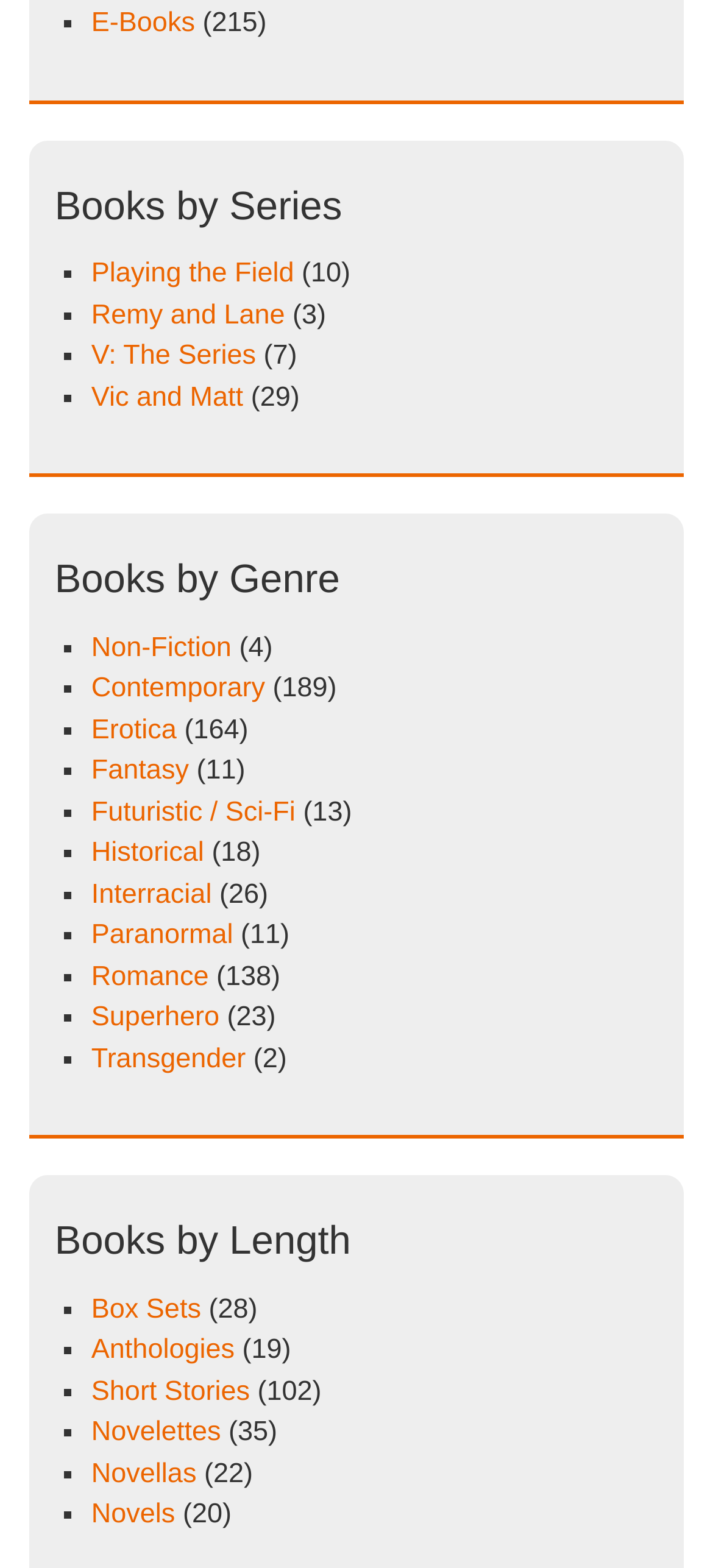How many books are in the 'Romance' genre?
Please answer the question with a detailed and comprehensive explanation.

The number of books in the 'Romance' genre is 138, which is indicated by the StaticText element '(138)' located next to the link 'Romance' at the bounding box coordinates [0.293, 0.613, 0.393, 0.633].